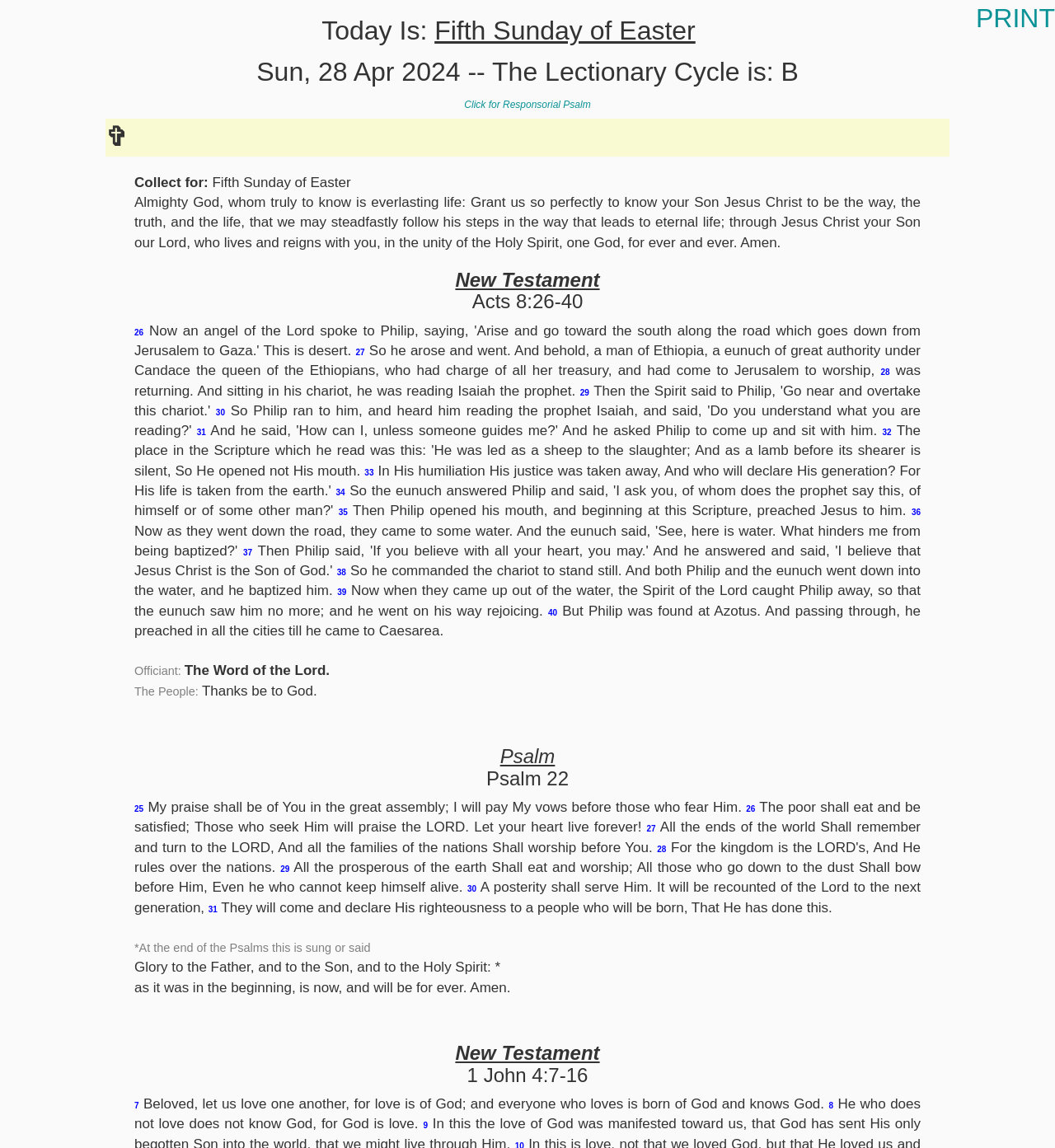Based on the element description Checkout, identify the bounding box of the UI element in the given webpage screenshot. The coordinates should be in the format (top-left x, top-left y, bottom-right x, bottom-right y) and must be between 0 and 1.

None